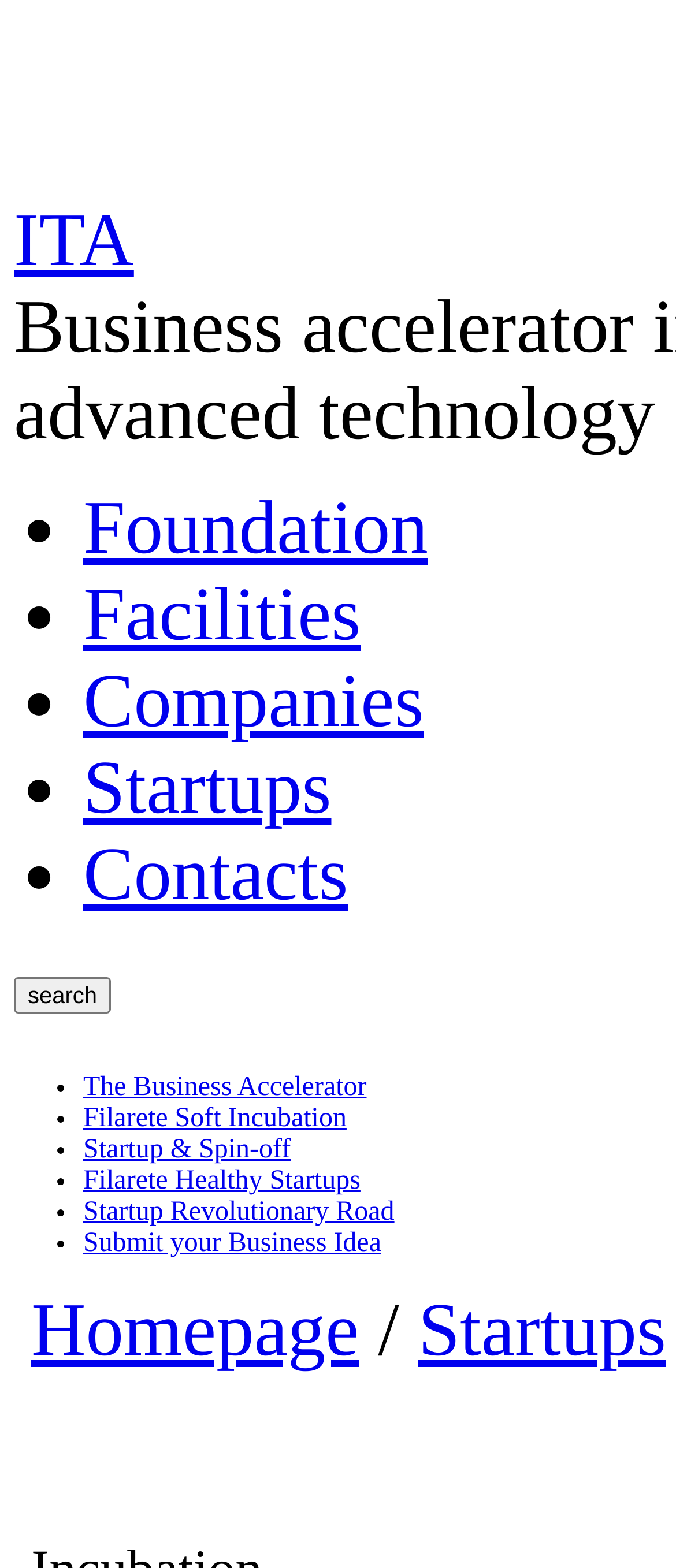How many links are in the navigation menu?
Refer to the screenshot and answer in one word or phrase.

7